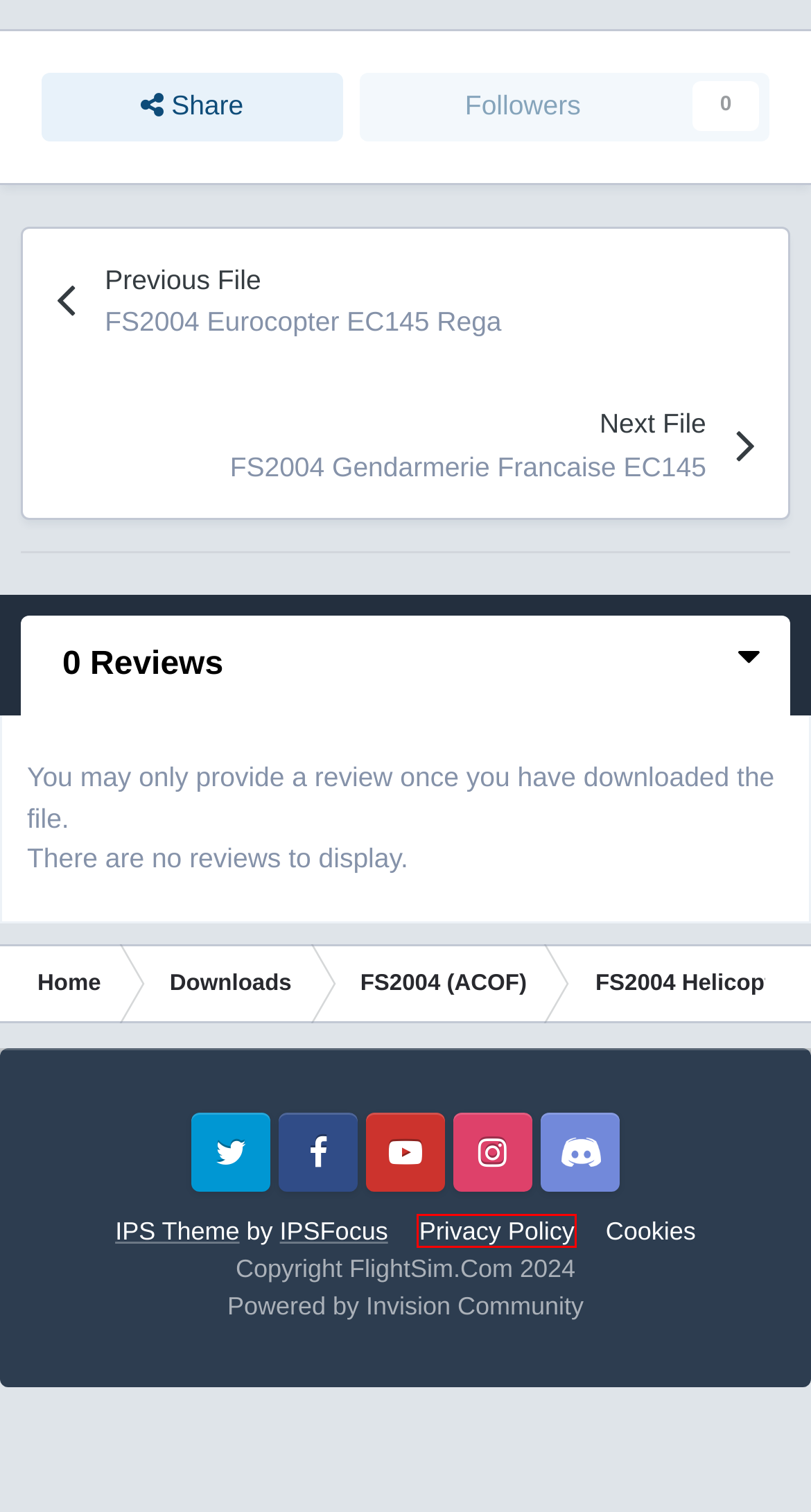Observe the screenshot of a webpage with a red bounding box highlighting an element. Choose the webpage description that accurately reflects the new page after the element within the bounding box is clicked. Here are the candidates:
A. All Activity - FlightSim.Com
B. FS2004 Eurocopter EC145 Rega - FS2004 Helicopters - FlightSim.Com
C. Cookies - FlightSim.Com
D. FS2004 (ACOF) - FlightSim.Com
E. FS2004 Gendarmerie Francaise EC145 - FS2004 Helicopters - FlightSim.Com
F. The scalable creator and customer community platform - Invision Community
G. ipsfocus - Amazing IPS Themes for Invision Community
H. Privacy Policy - FlightSim.Com

H